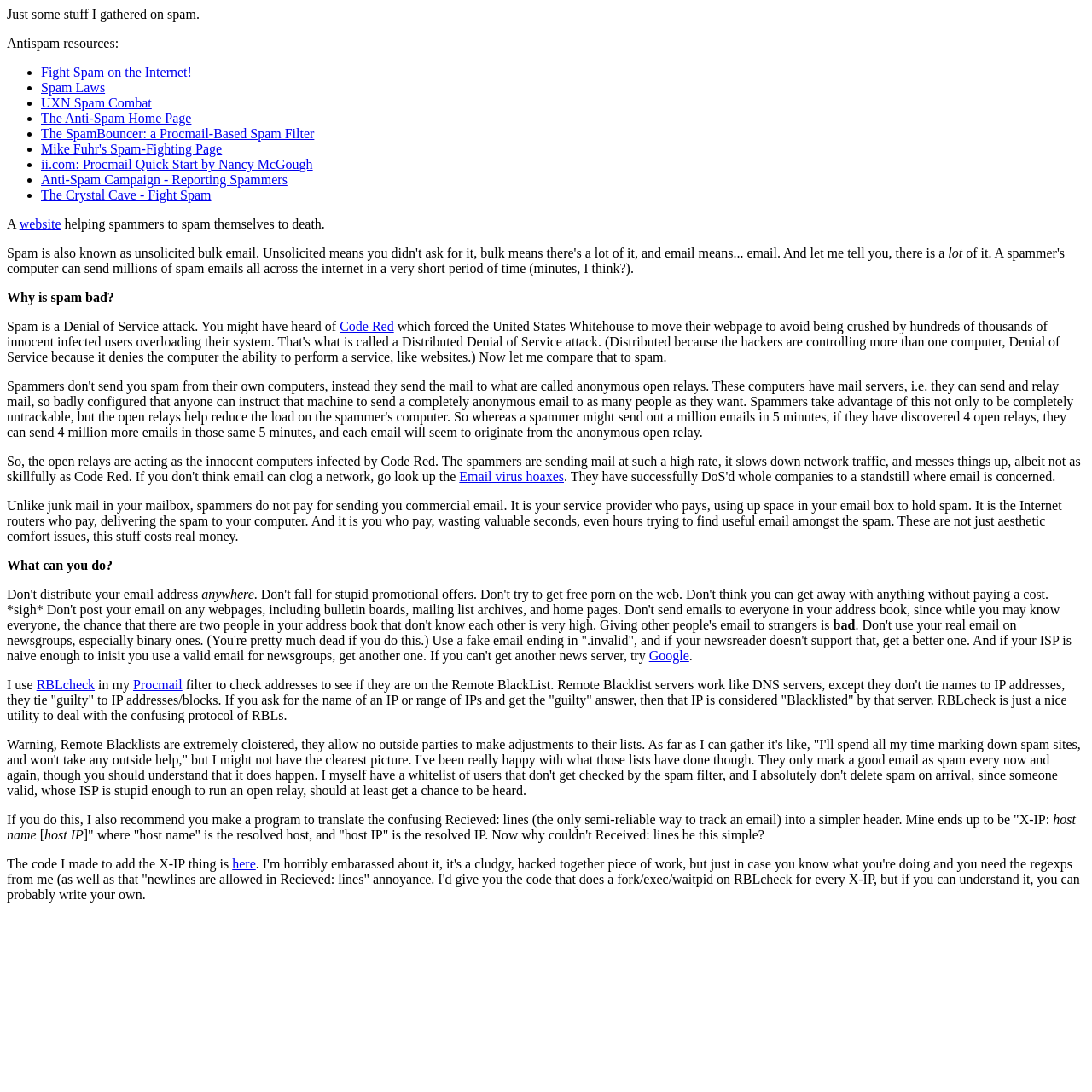Can you look at the image and give a comprehensive answer to the question:
What is the purpose of the website?

The website appears to be a collection of resources and information related to fighting spam and preventing spam emails. The title 'Soliciters, Please Abstain from Mailing me.' and the content of the website suggest that the author is against spam and wants to provide helpful resources to others who share the same sentiment.